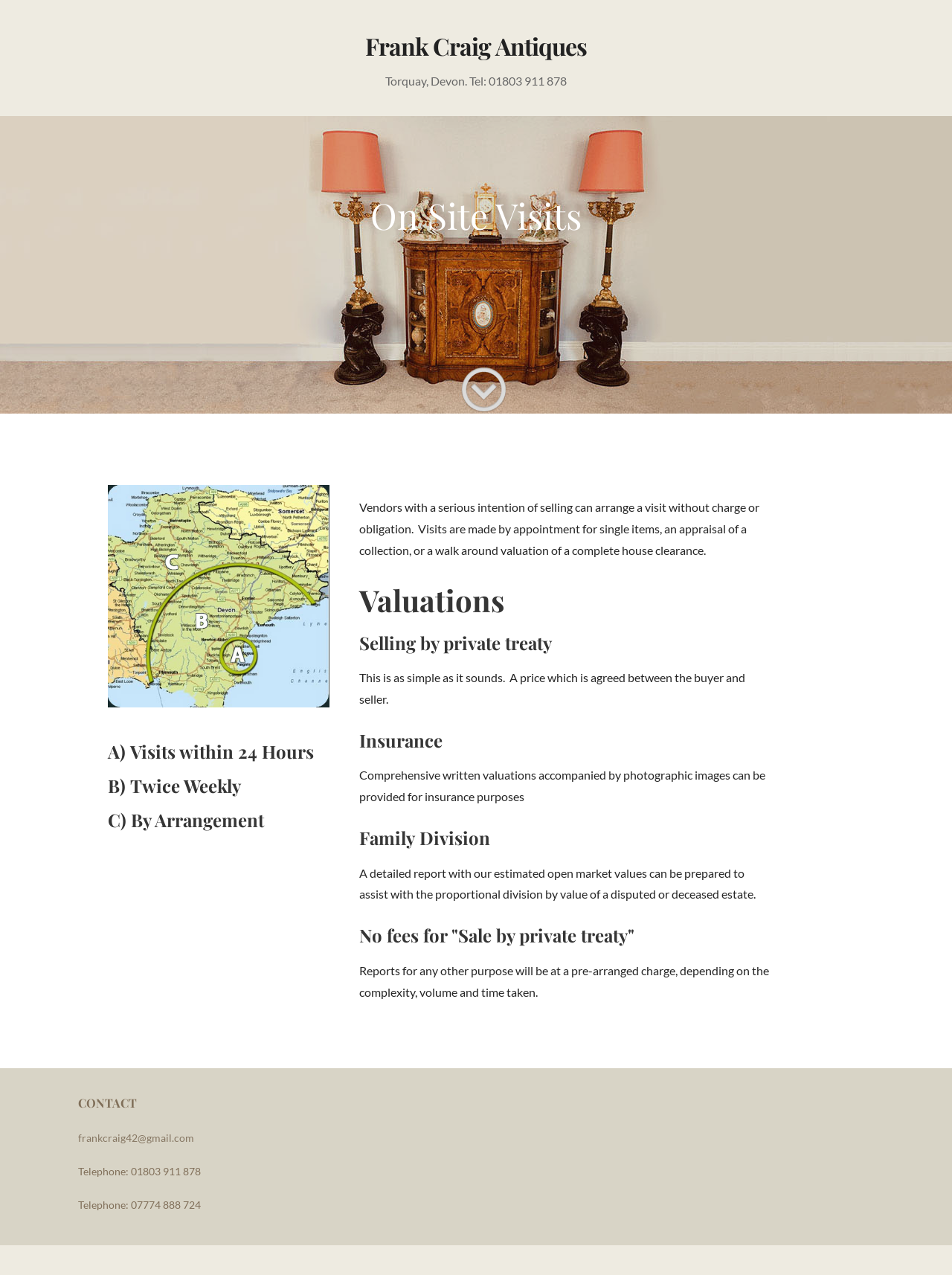What is the phone number of Frank Craig Antiques?
Please ensure your answer is as detailed and informative as possible.

The phone number can be found in the top section of the webpage, below the company name, and also in the contact section at the bottom of the webpage.